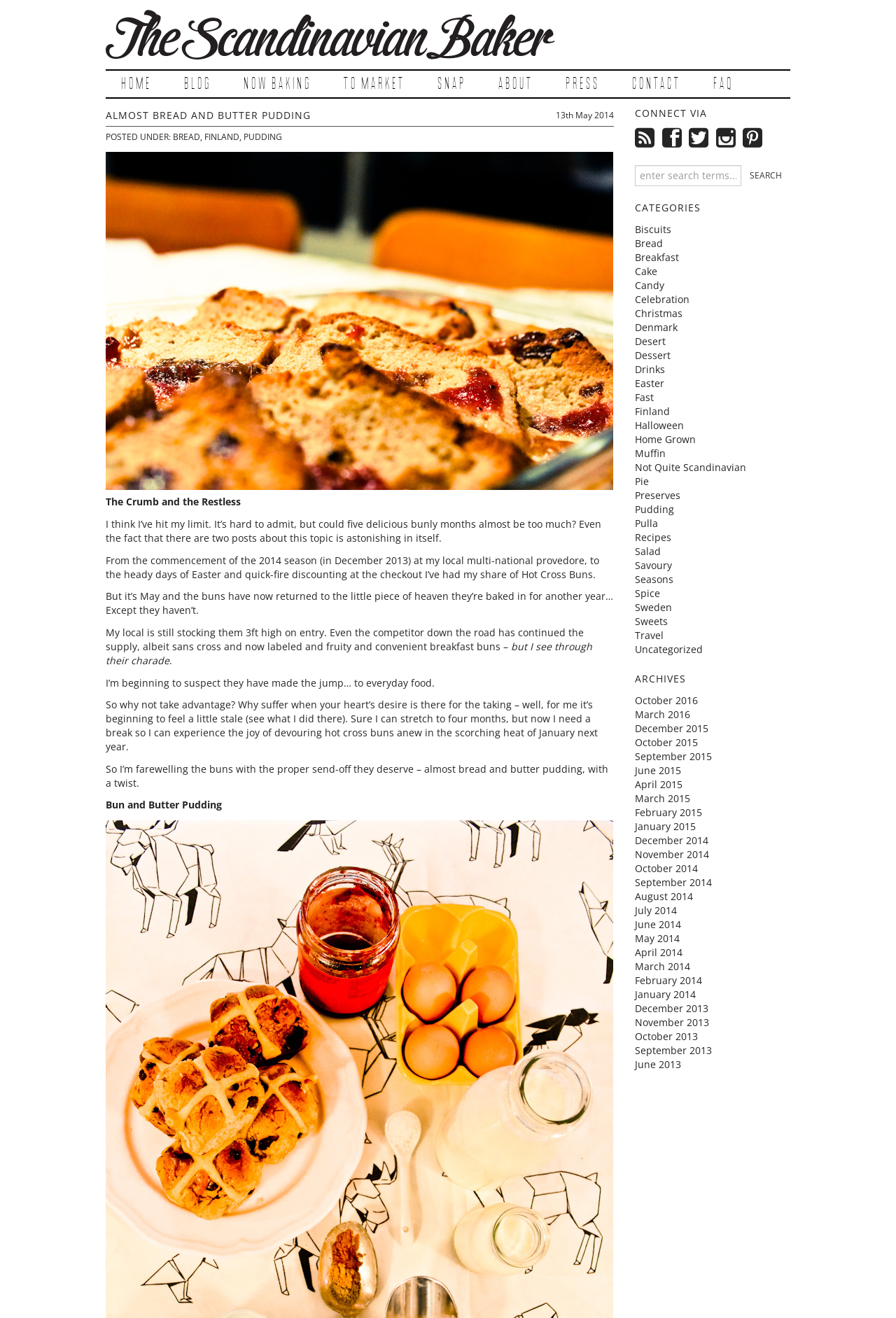Provide a one-word or short-phrase response to the question:
What is the twist in the bread and butter pudding recipe?

Not specified